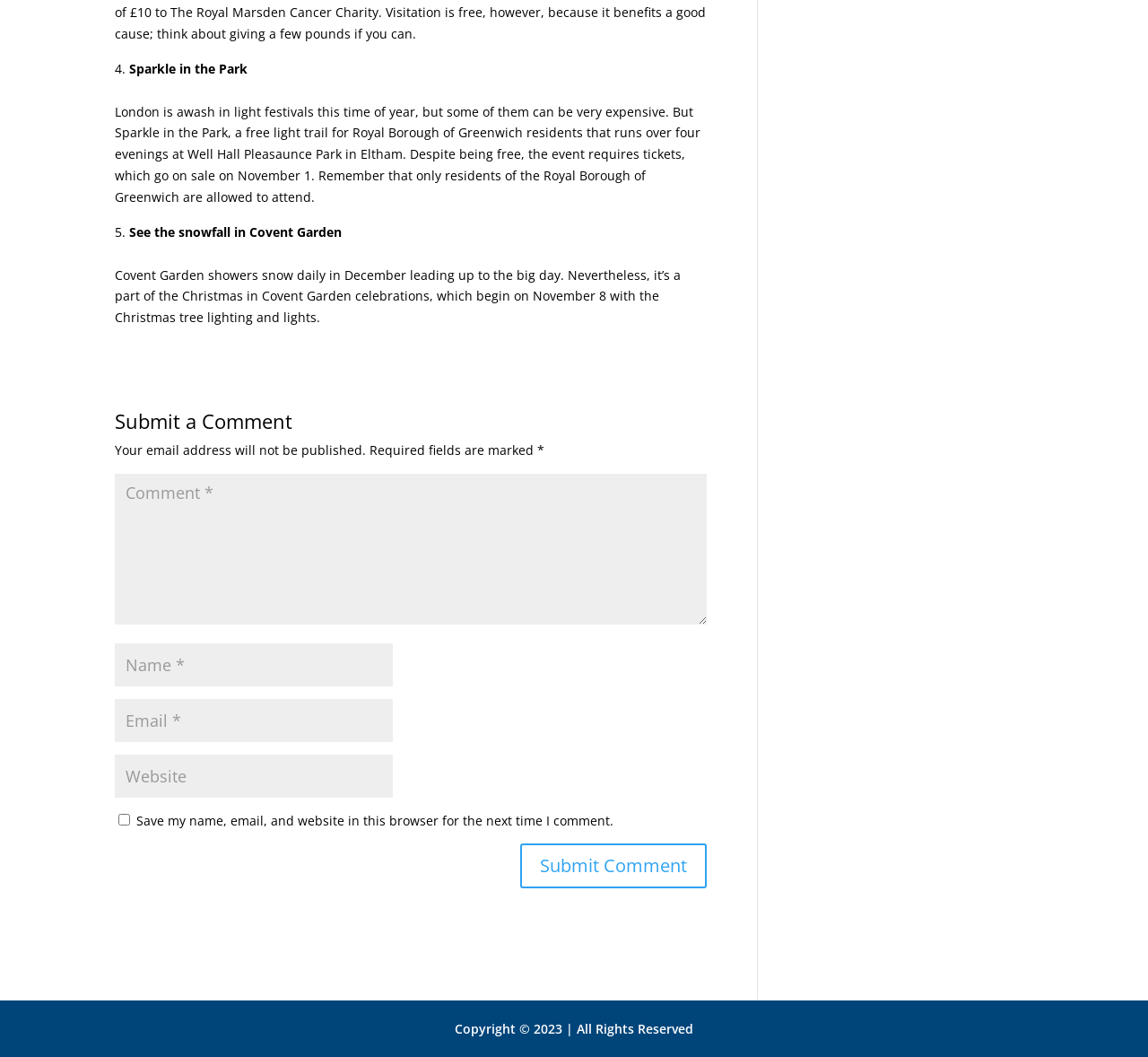Using the information in the image, could you please answer the following question in detail:
What is the purpose of the comment section?

I analyzed the comment section and found that it allows users to submit a comment, which requires filling out fields for name, email, and comment, and optionally saving their information for future comments.